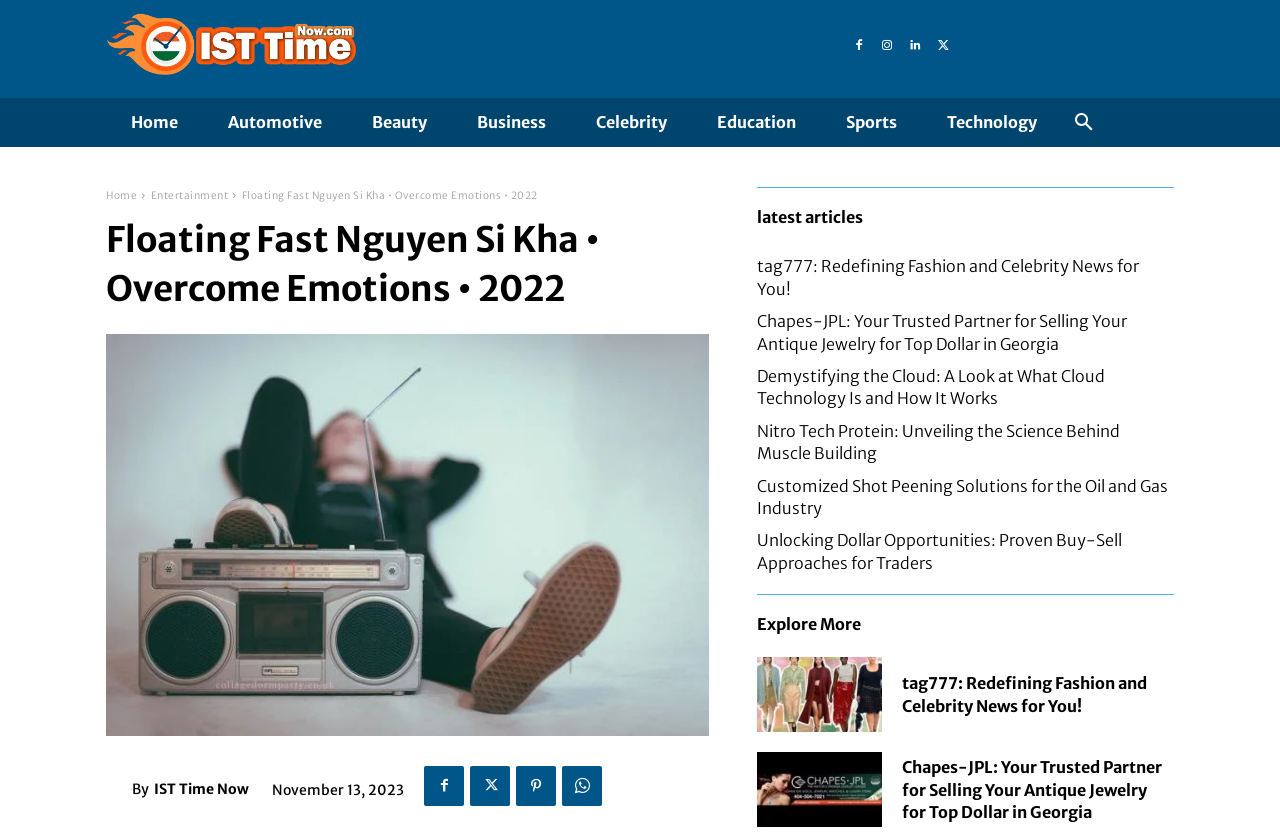Using the details in the image, give a detailed response to the question below:
What is the date of the latest article?

I looked at the bottom of the webpage and found the date 'November 13, 2023' displayed next to the current time, indicating that the latest article was published on this date.